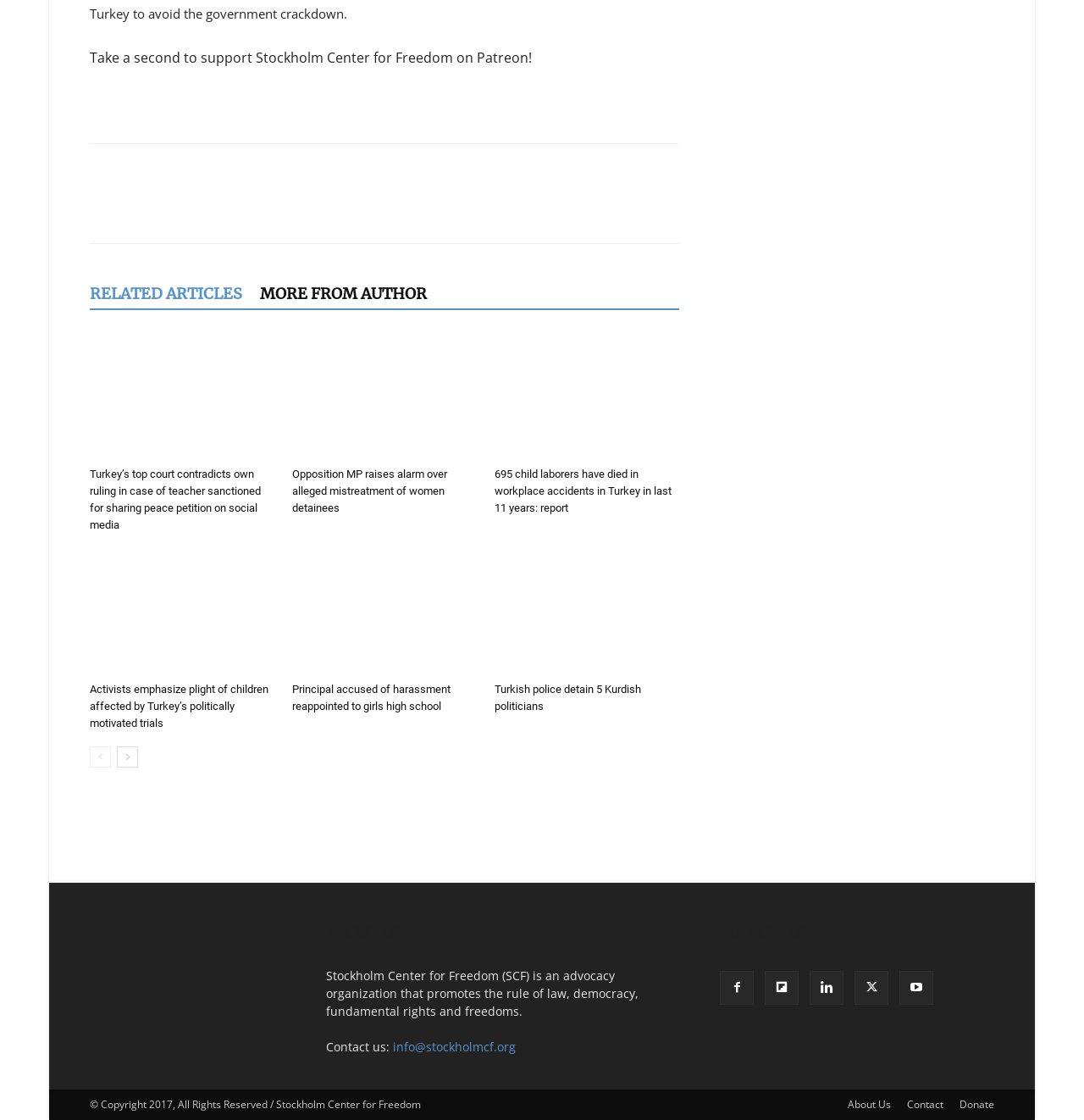Give a one-word or one-phrase response to the question:
What is the title of the first article on the webpage?

Turkey’s top court contradicts own ruling in case of teacher sanctioned for sharing peace petition on social media